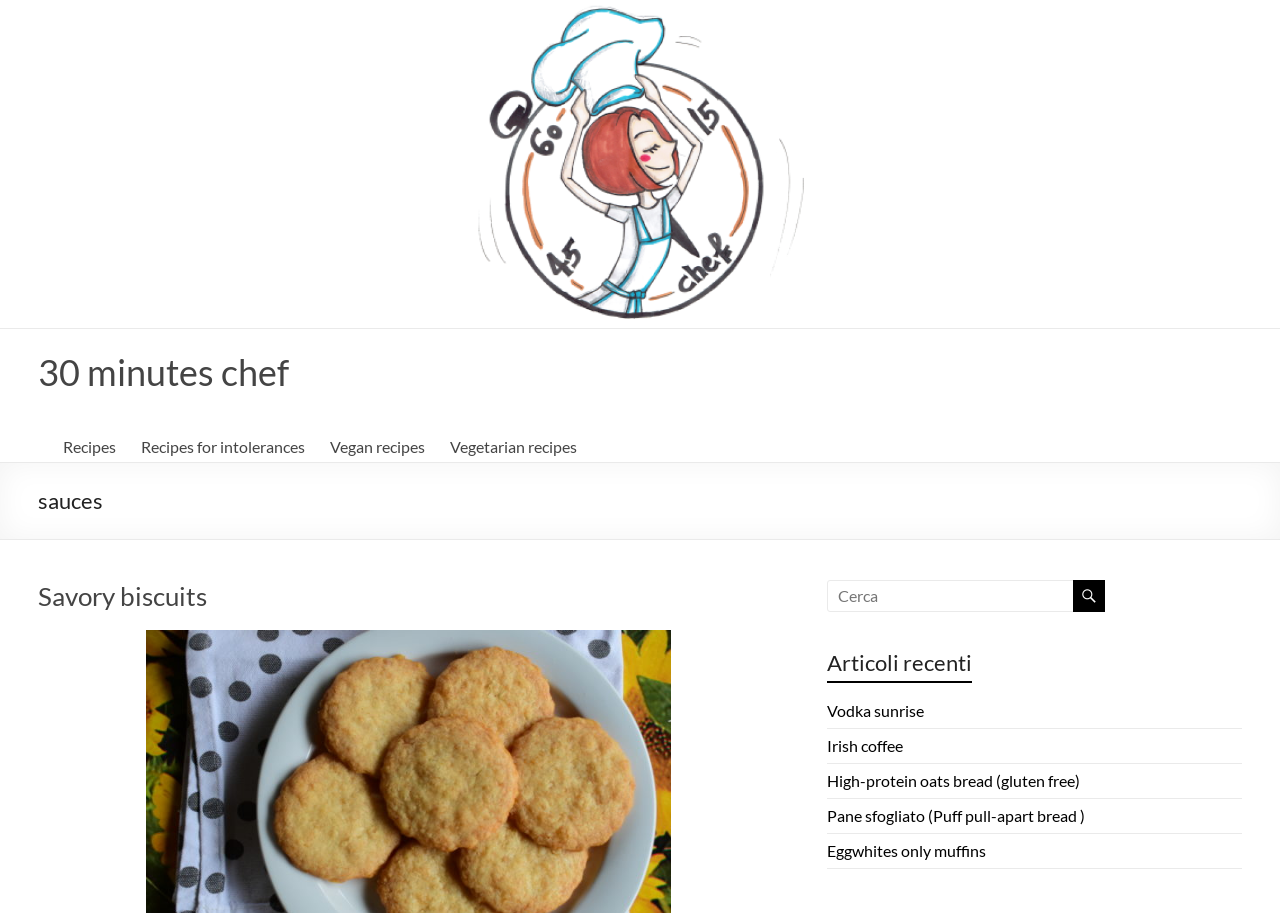What is the main topic of this webpage?
Using the visual information, reply with a single word or short phrase.

Recipes and sauces